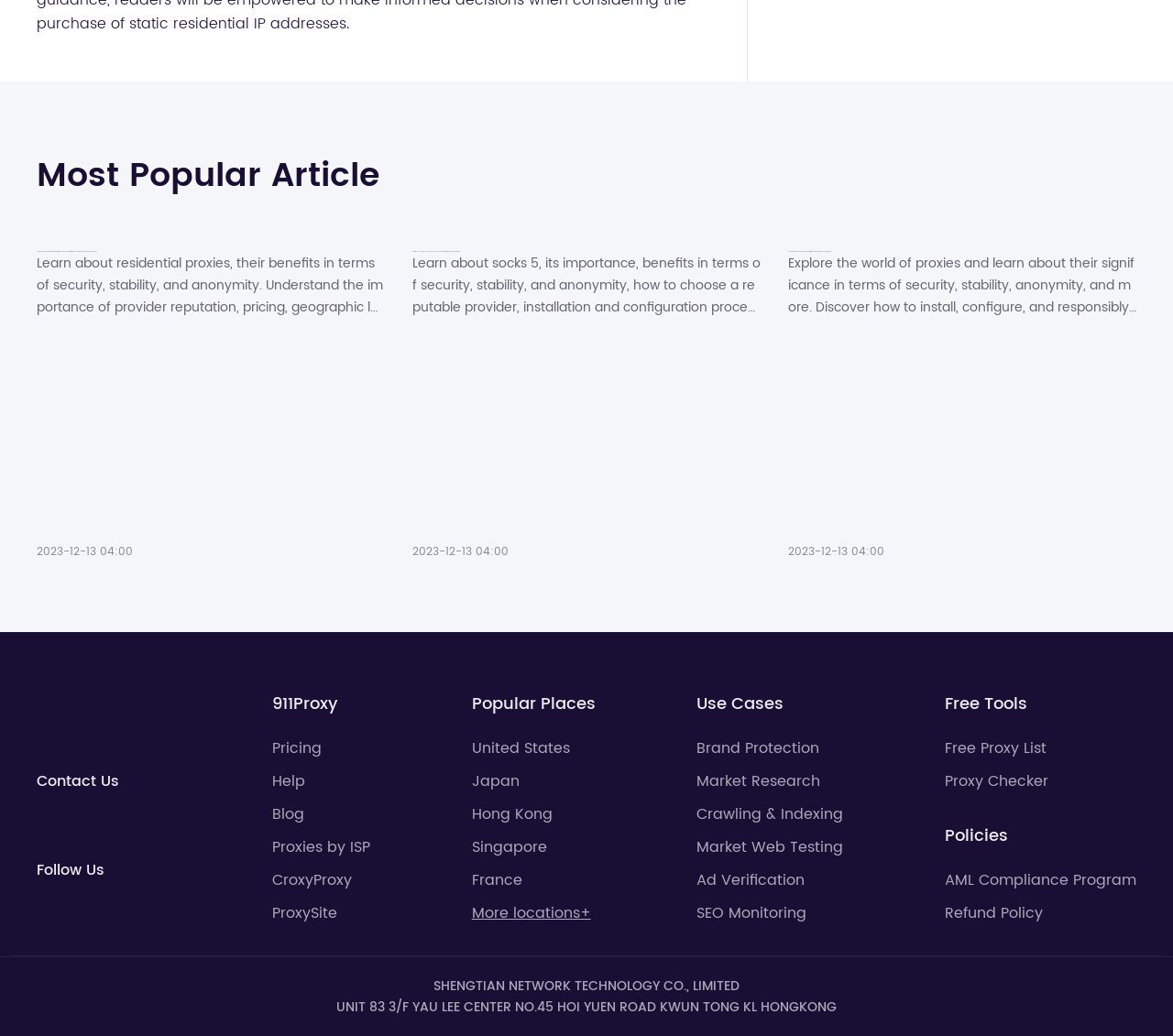Provide the bounding box coordinates of the HTML element this sentence describes: "Contact us on skype". The bounding box coordinates consist of four float numbers between 0 and 1, i.e., [left, top, right, bottom].

[0.097, 0.784, 0.114, 0.803]